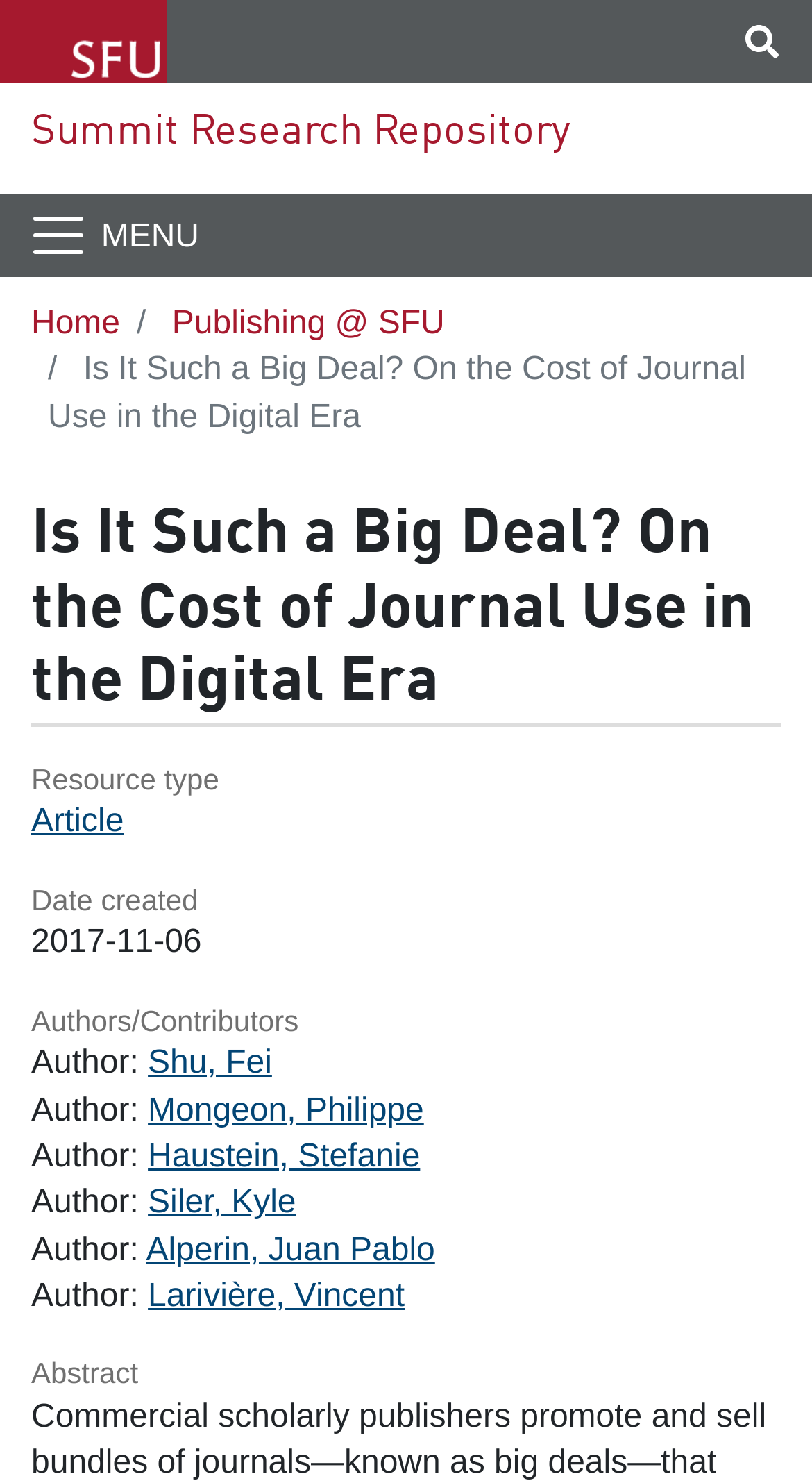Extract the bounding box of the UI element described as: "Menu".

[0.0, 0.13, 0.279, 0.187]